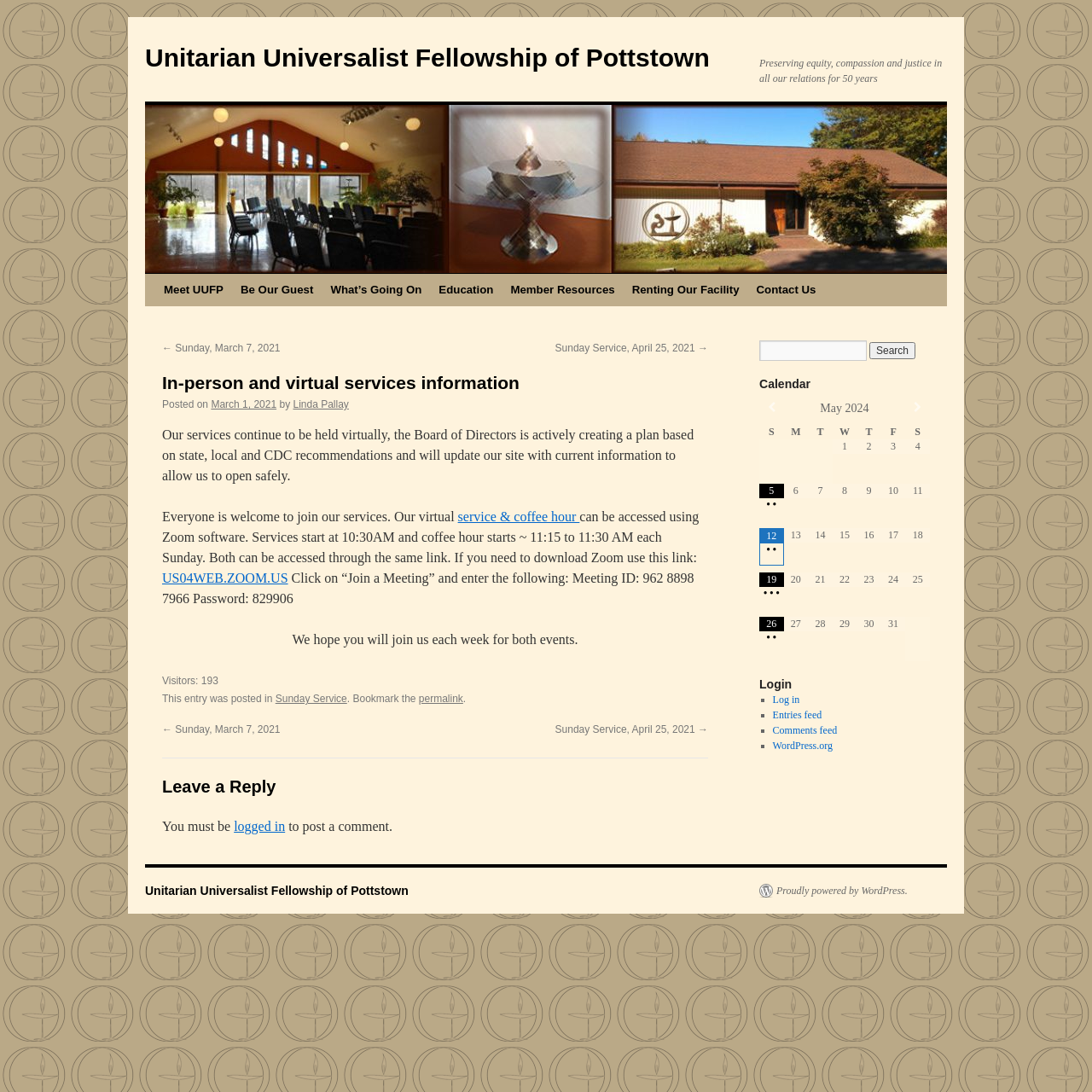From the image, can you give a detailed response to the question below:
What time do services start on Sundays?

I found the answer by reading the text that describes how to access the virtual service and coffee hour, which mentions that services start at 10:30AM.